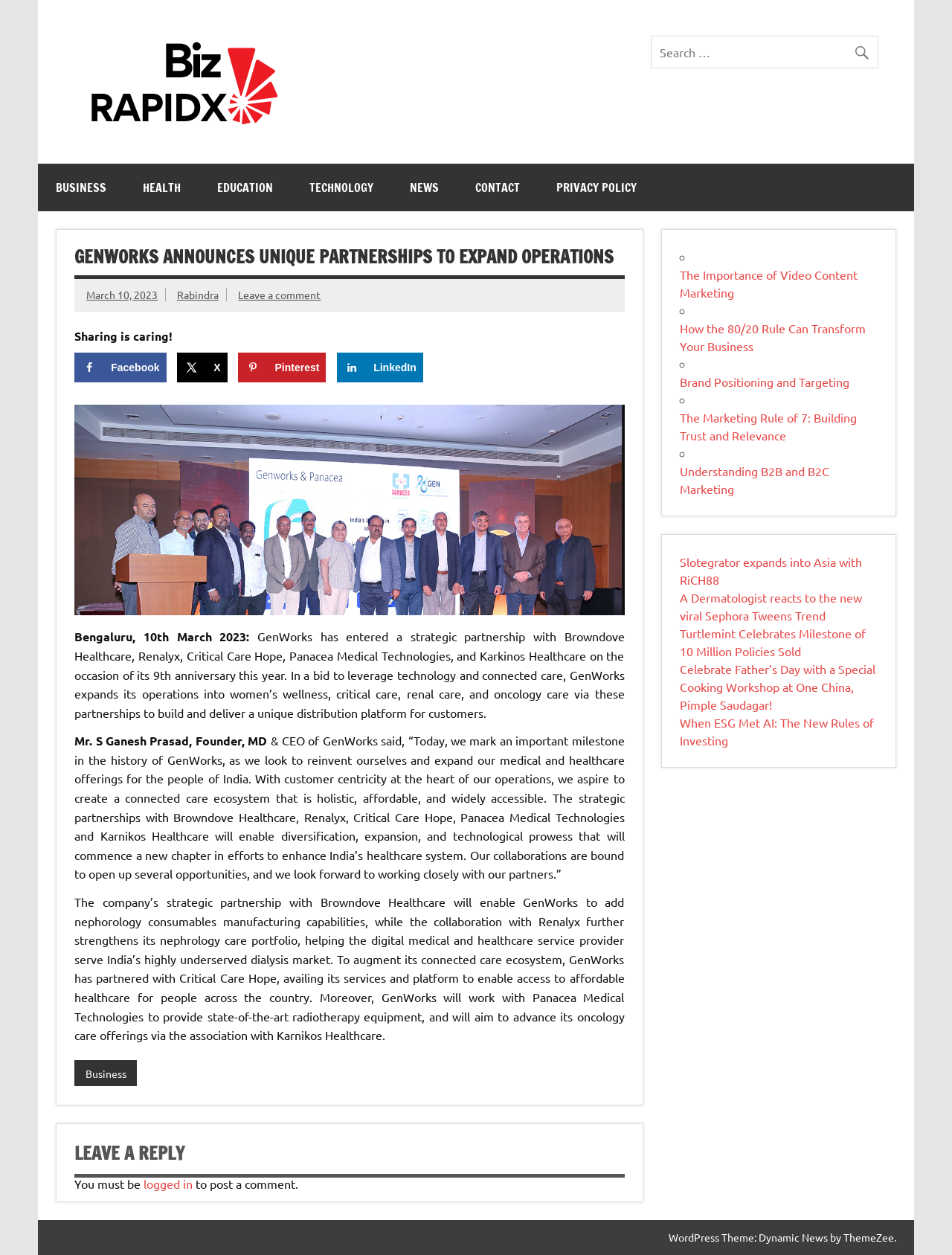Ascertain the bounding box coordinates for the UI element detailed here: "LinkedIn". The coordinates should be provided as [left, top, right, bottom] with each value being a float between 0 and 1.

[0.354, 0.281, 0.444, 0.305]